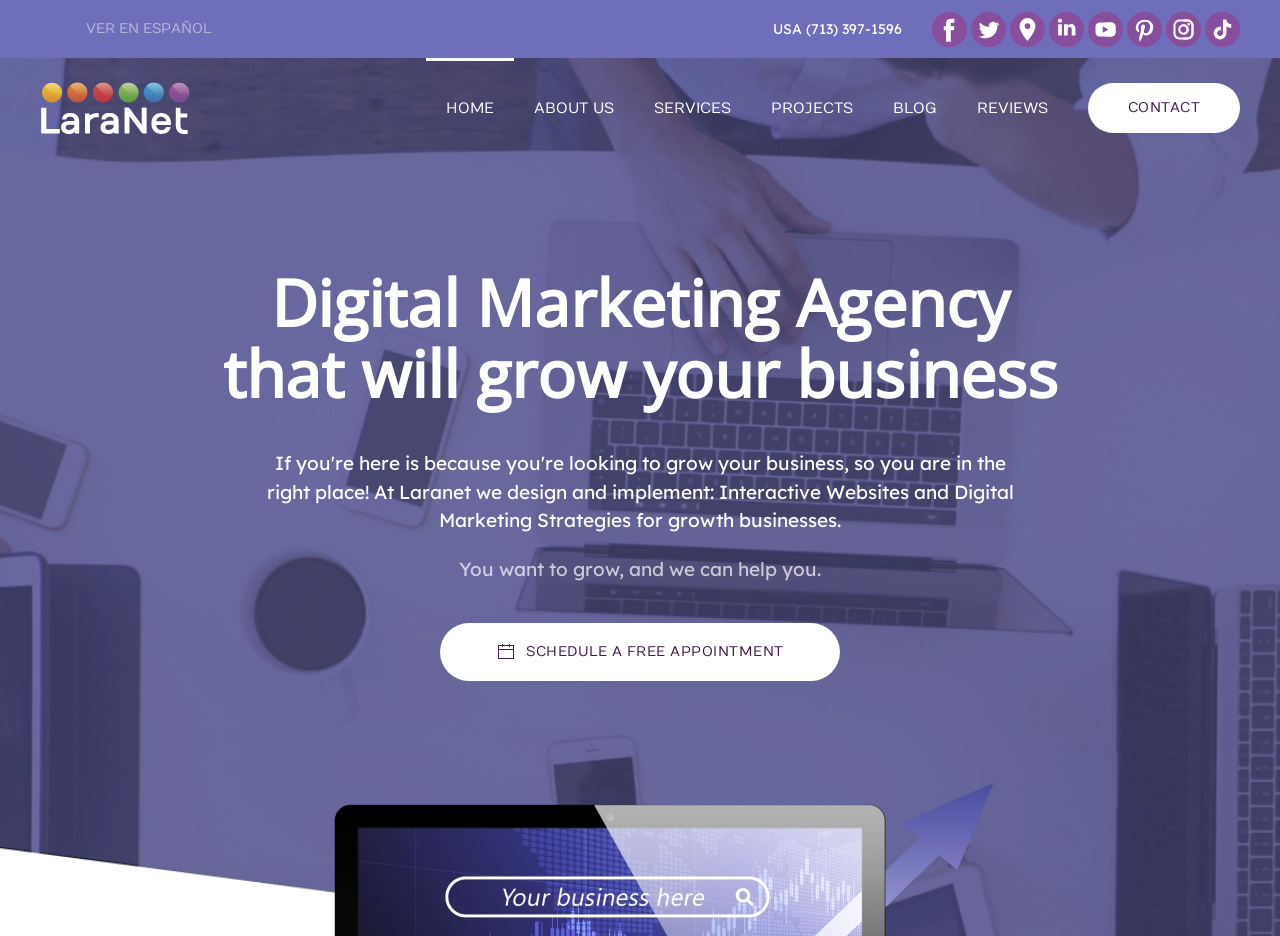Extract the main heading from the webpage content.

Digital Marketing Agency
that will grow your business